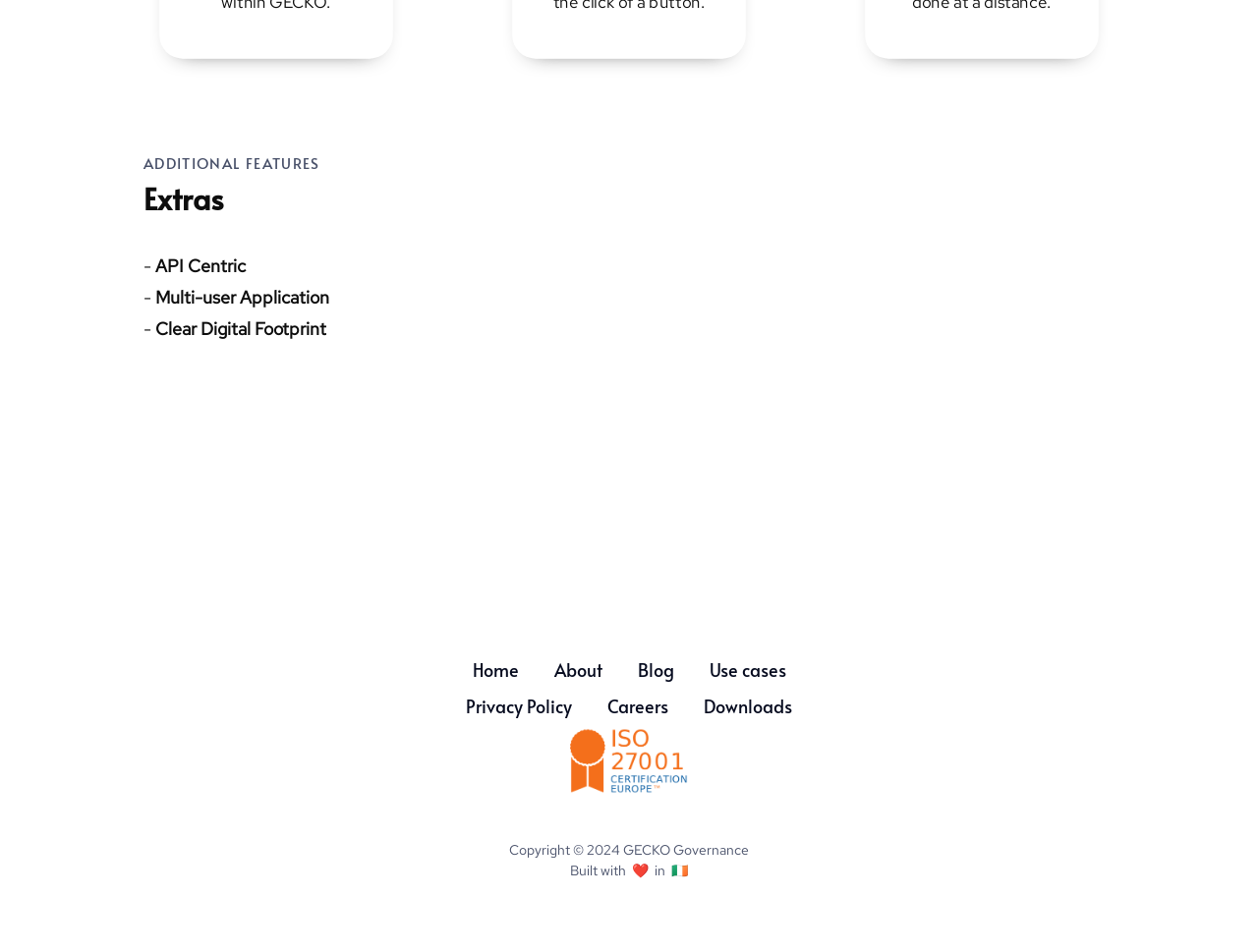Bounding box coordinates are specified in the format (top-left x, top-left y, bottom-right x, bottom-right y). All values are floating point numbers bounded between 0 and 1. Please provide the bounding box coordinate of the region this sentence describes: Home

[0.375, 0.687, 0.412, 0.72]